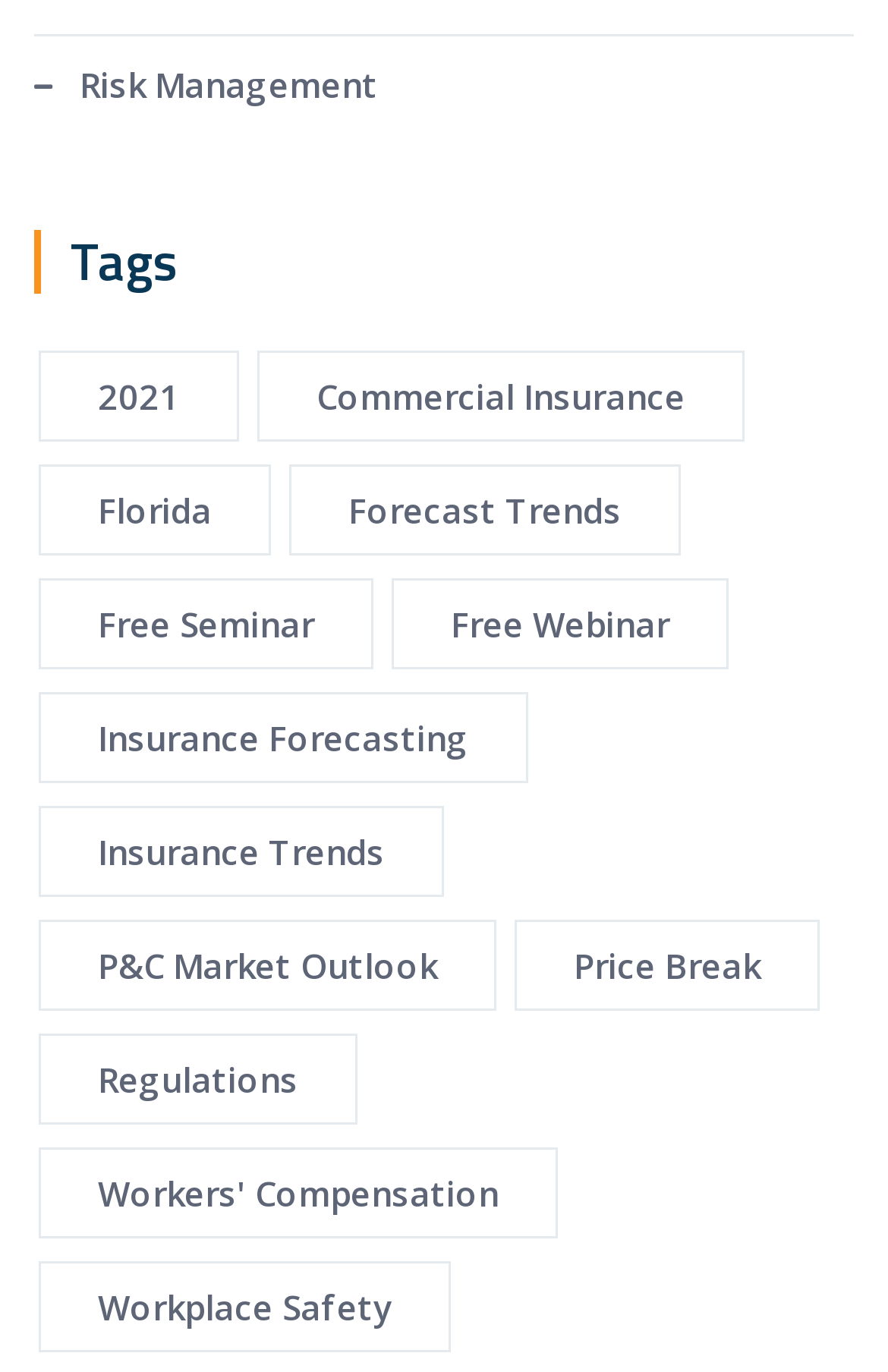Provide a brief response to the question using a single word or phrase: 
Is there a tag related to 'Insurance Forecasting'?

Yes